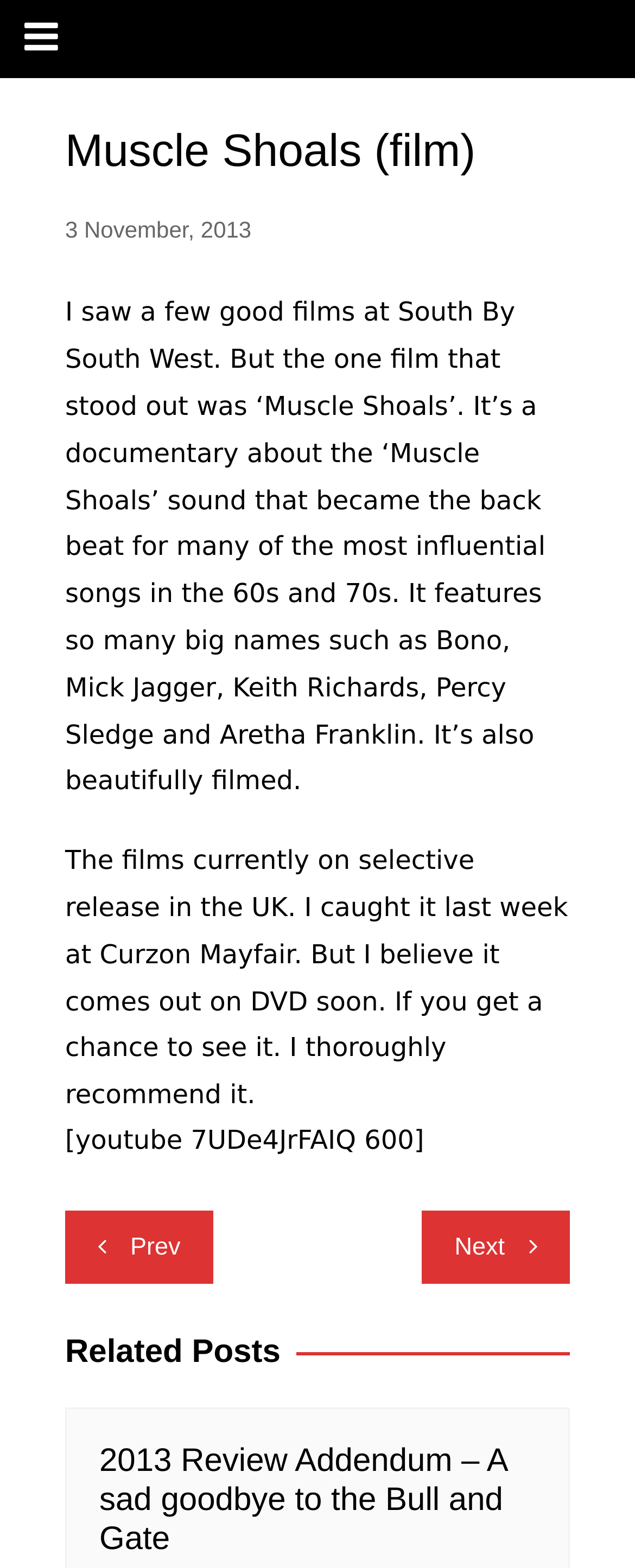What is the name of the cinema where the film was seen?
Based on the image, answer the question with as much detail as possible.

The name of the cinema 'Curzon Mayfair' is mentioned in the StaticText element which is a child element of the article element, indicating where the film was seen.